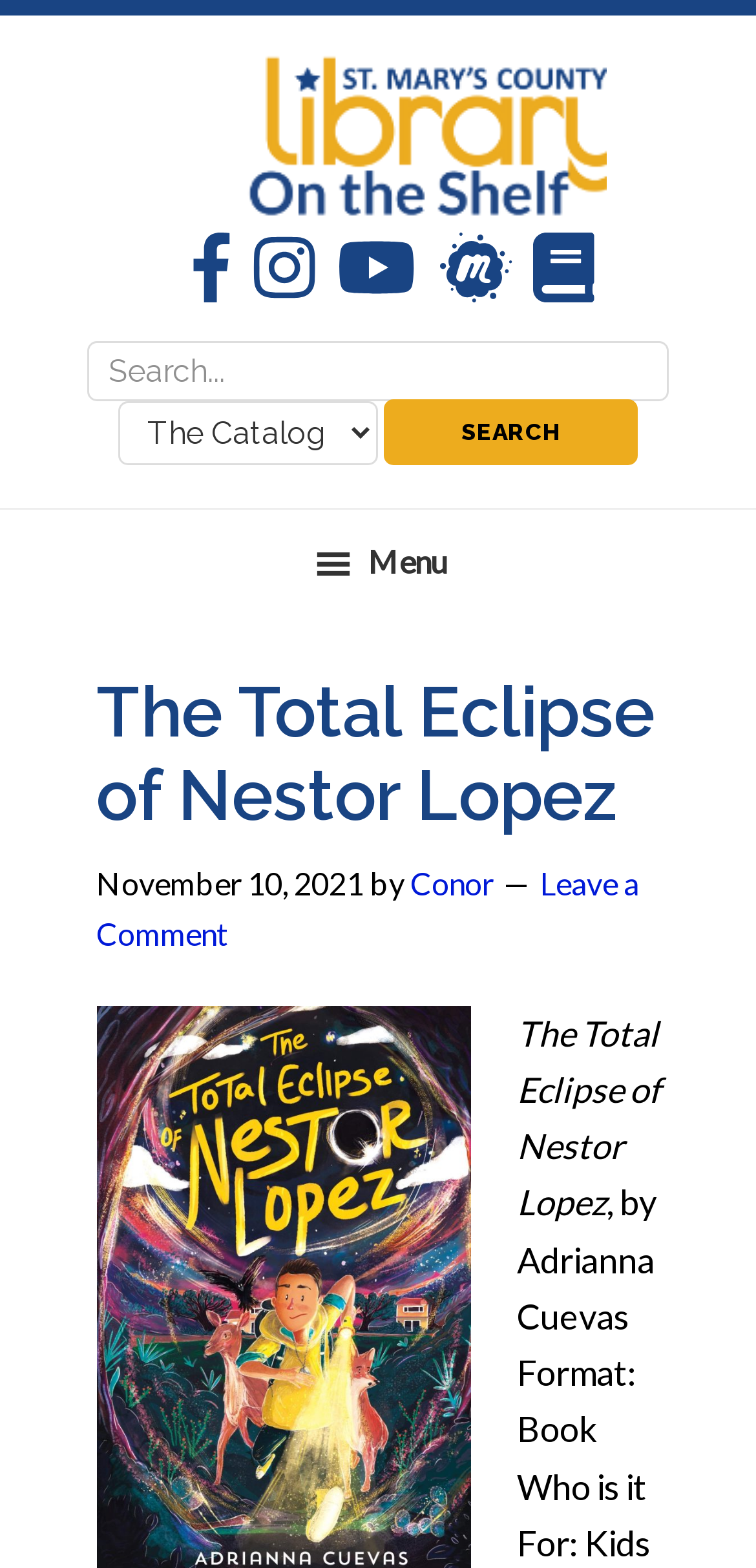Locate and provide the bounding box coordinates for the HTML element that matches this description: "Leave a Comment".

[0.127, 0.551, 0.845, 0.606]